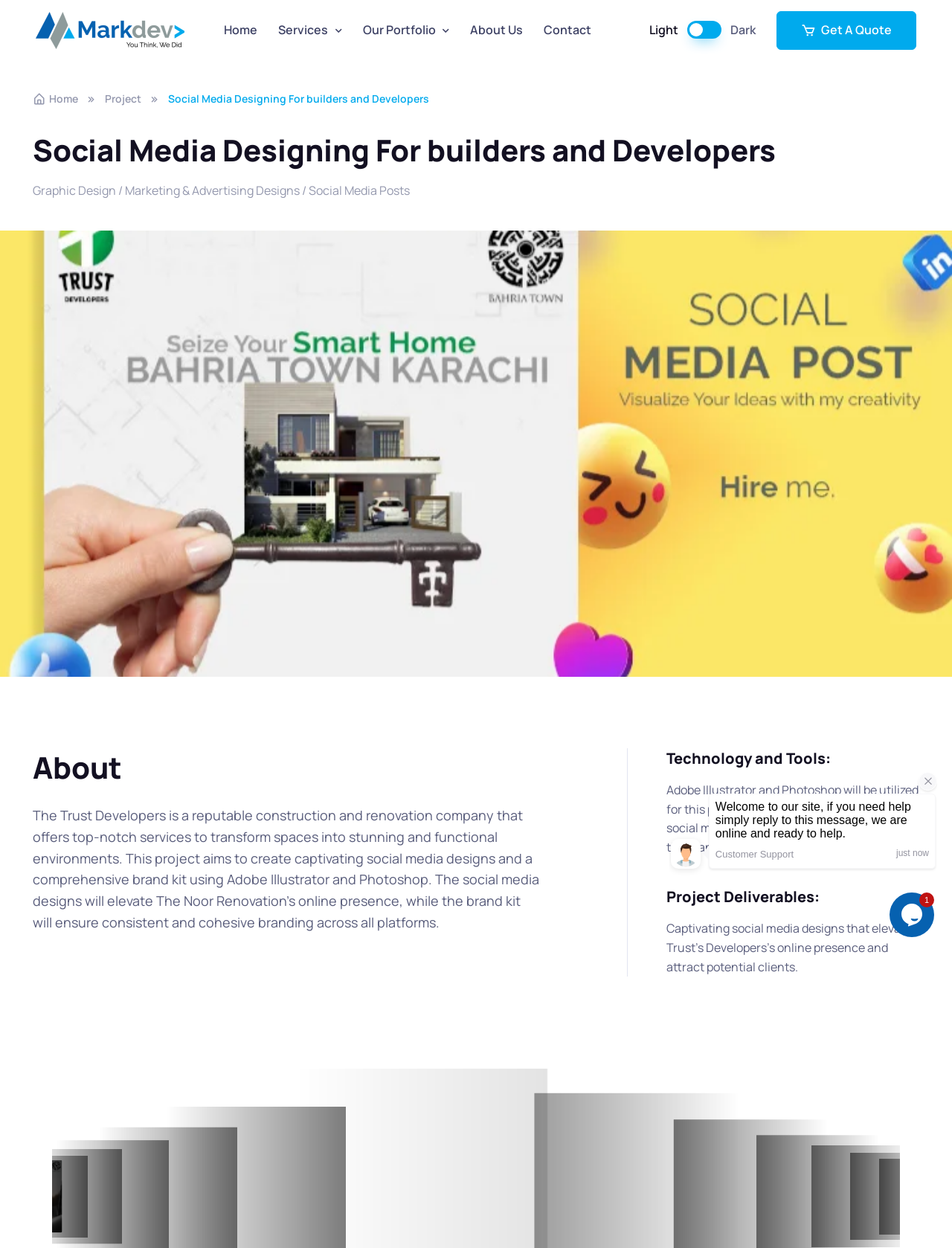What tools will be used for this project?
Please provide a comprehensive answer based on the contents of the image.

I found a StaticText element with the text 'Adobe Illustrator and Photoshop will be utilized for this project to create visually stunning social media designs and design elements for the brand kit.' which suggests that Adobe Illustrator and Photoshop will be used for this project.